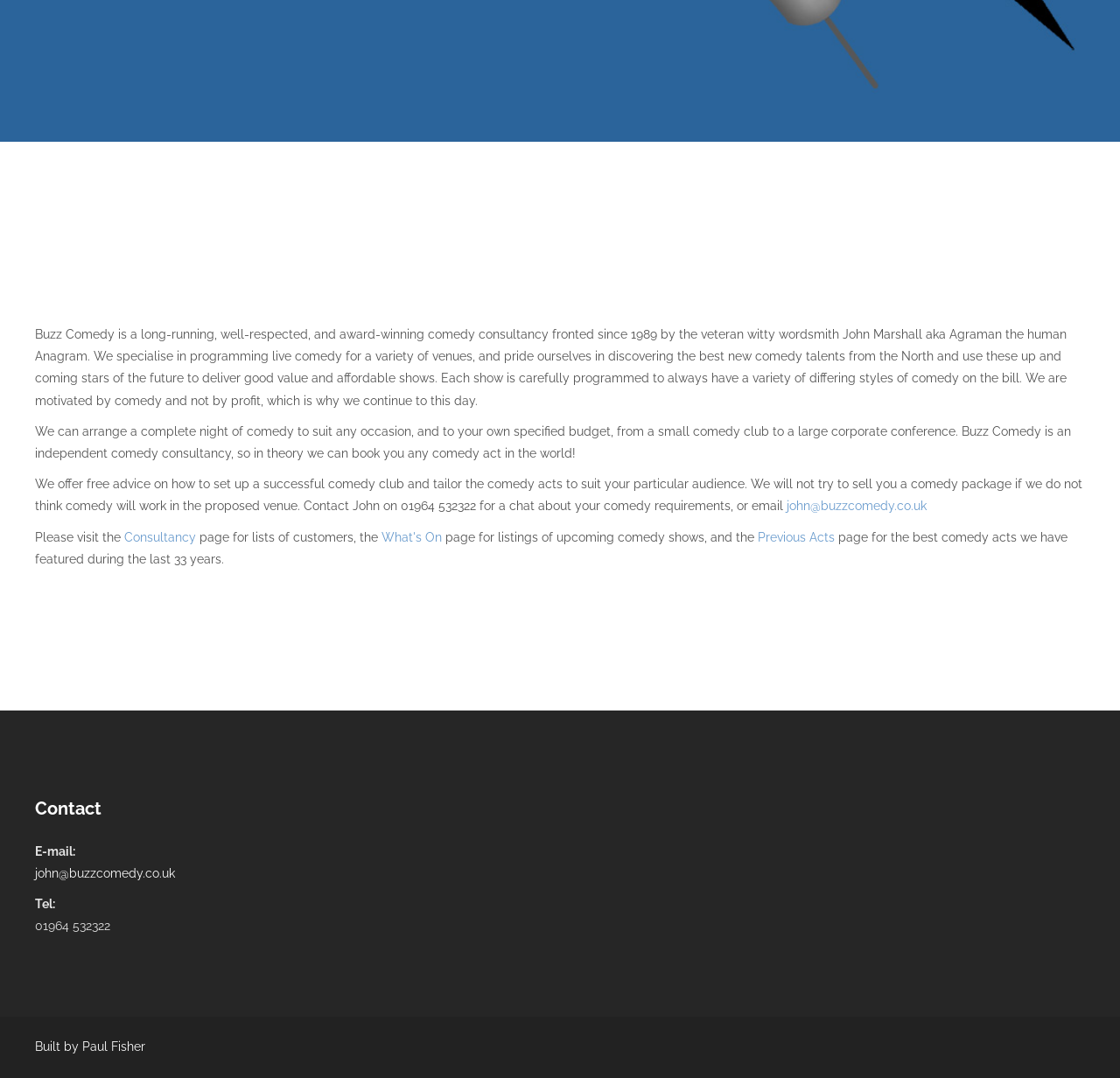Who built the website?
Please use the image to deliver a detailed and complete answer.

The name of the person who built the website is mentioned at the bottom of the webpage, which states 'Built by Paul Fisher'.